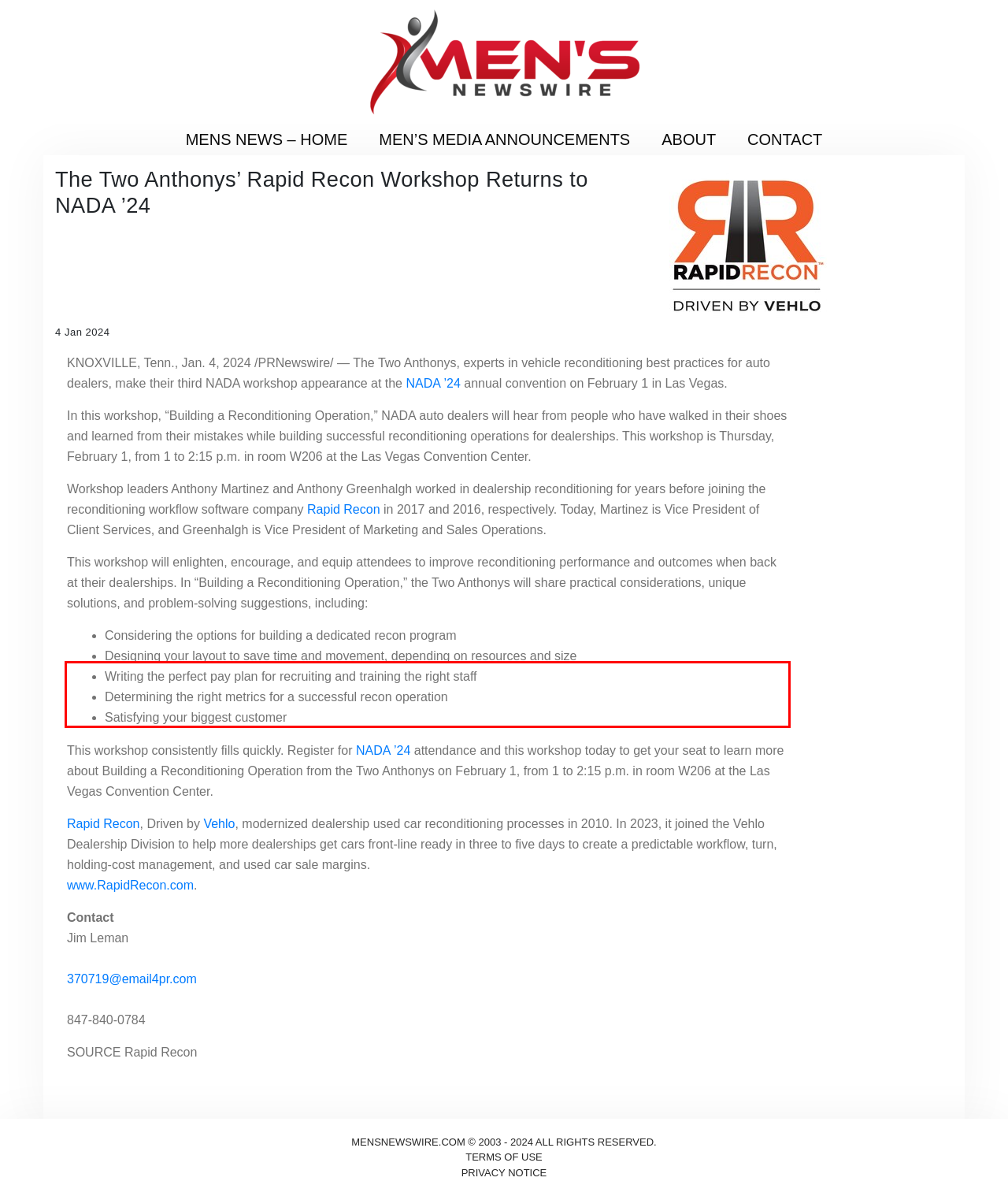Given the screenshot of the webpage, identify the red bounding box, and recognize the text content inside that red bounding box.

This workshop consistently fills quickly. Register for NADA ’24 attendance and this workshop today to get your seat to learn more about Building a Reconditioning Operation from the Two Anthonys on February 1, from 1 to 2:15 p.m. in room W206 at the Las Vegas Convention Center.